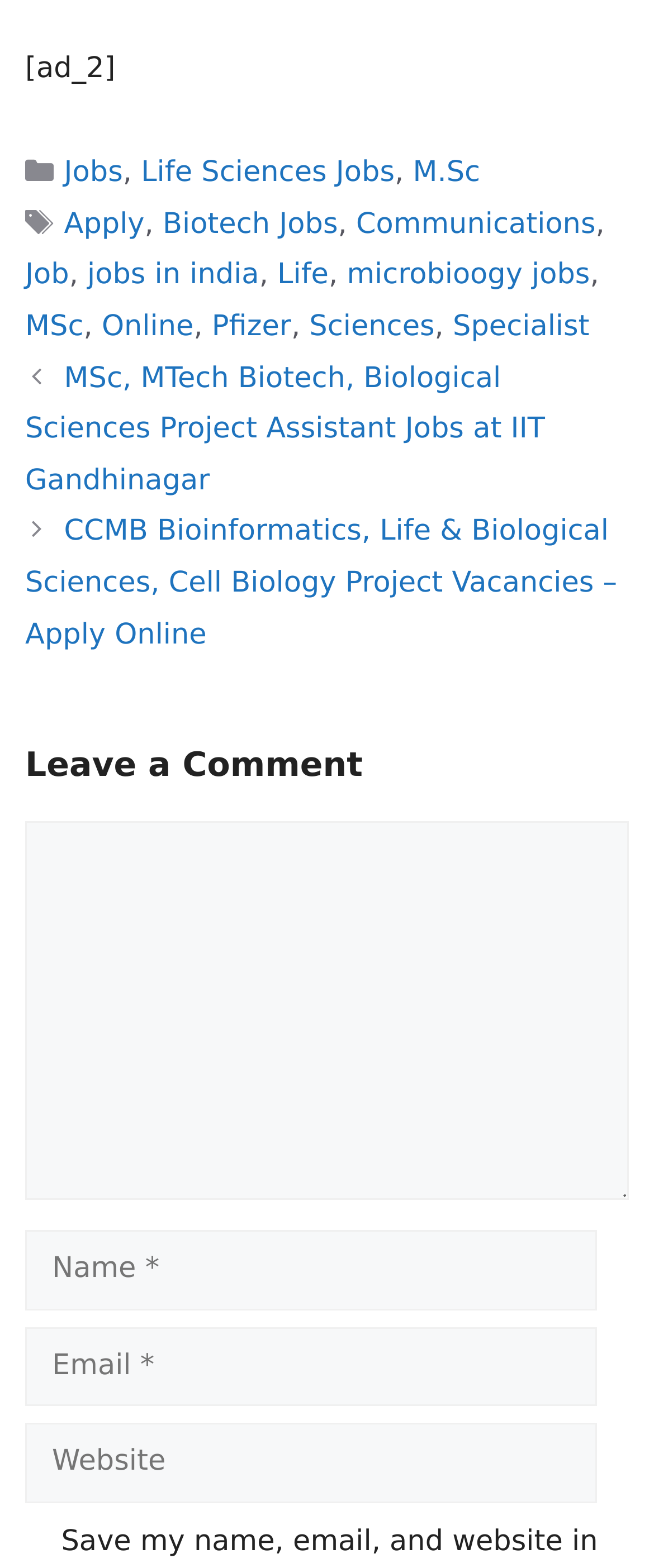Find the bounding box coordinates of the clickable element required to execute the following instruction: "Enter your name". Provide the coordinates as four float numbers between 0 and 1, i.e., [left, top, right, bottom].

[0.038, 0.785, 0.913, 0.835]